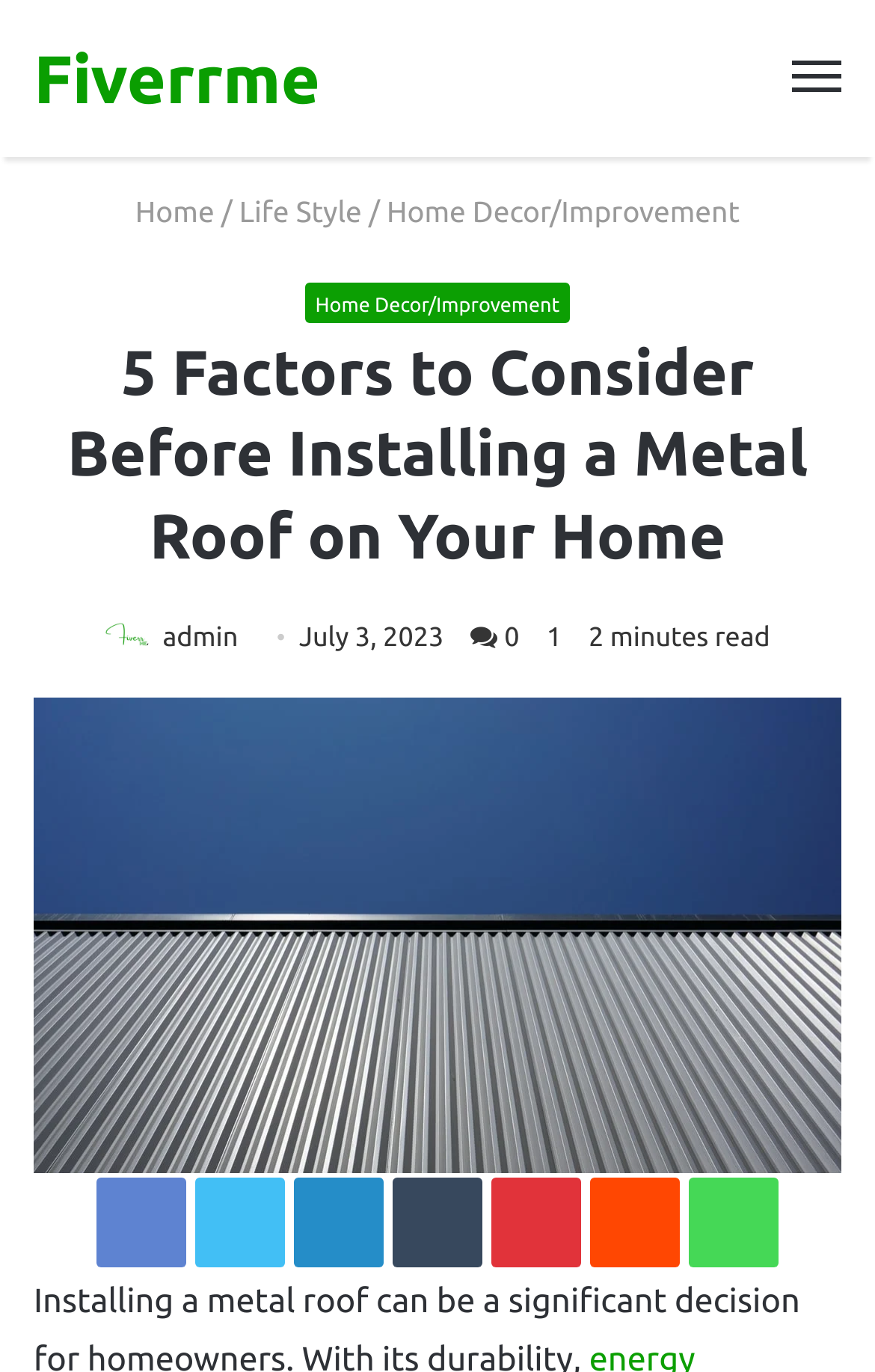Specify the bounding box coordinates of the area that needs to be clicked to achieve the following instruction: "Share the article on 'Facebook'".

[0.11, 0.858, 0.213, 0.923]